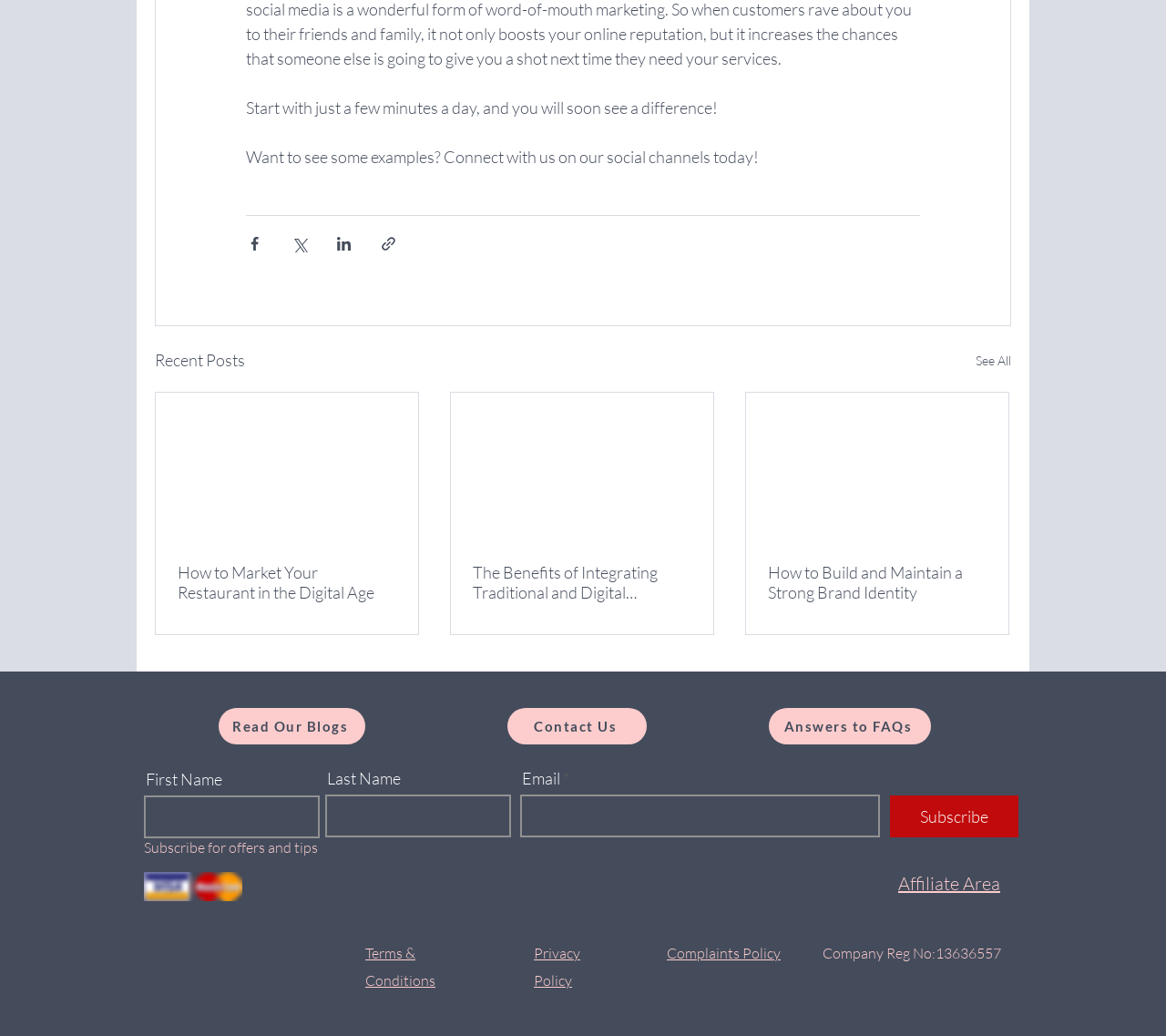Show the bounding box coordinates of the region that should be clicked to follow the instruction: "Click on 'Education & Development'."

None